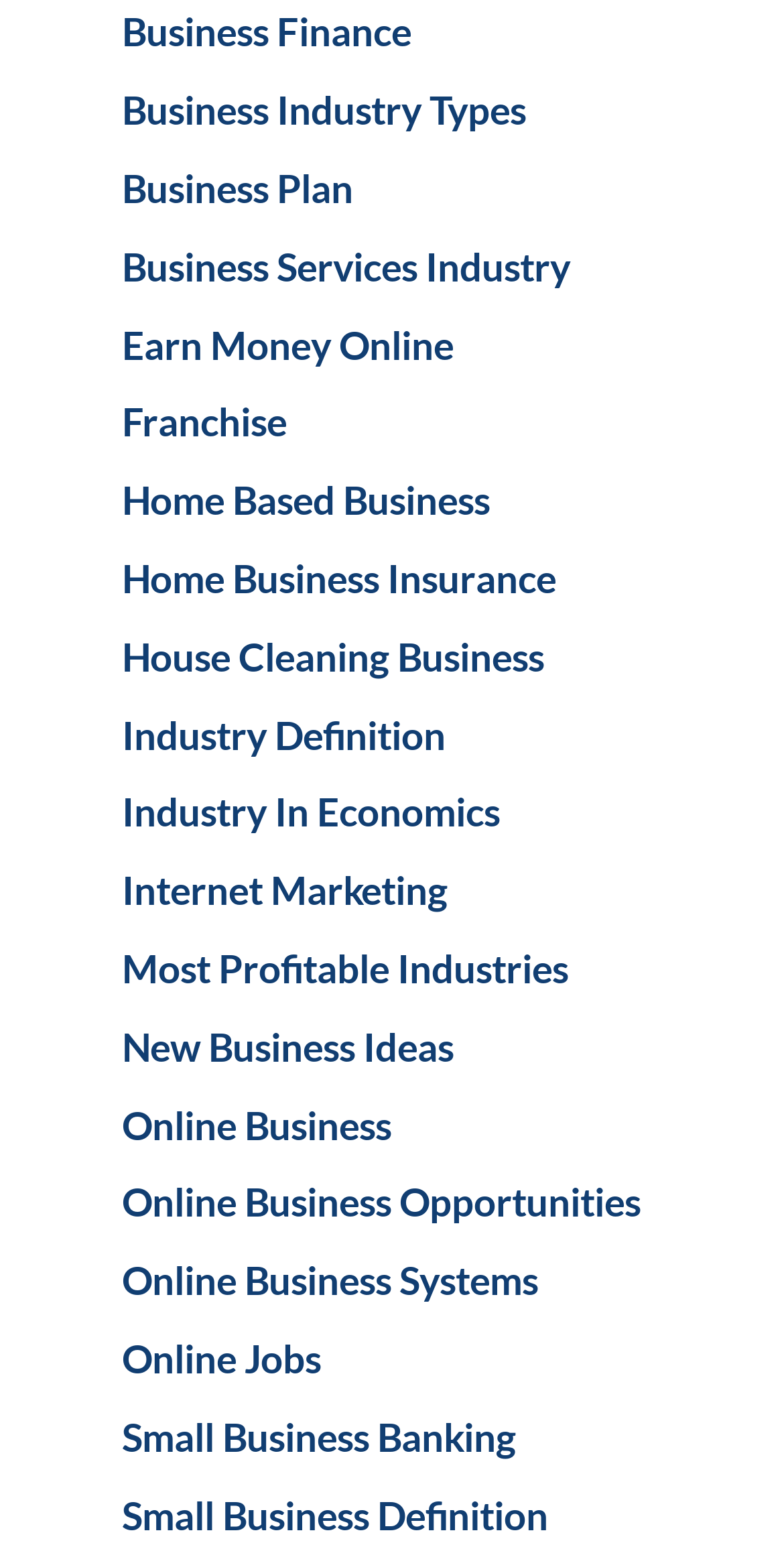Locate the bounding box coordinates of the clickable area needed to fulfill the instruction: "Learn about Online Business Opportunities".

[0.155, 0.763, 0.817, 0.793]